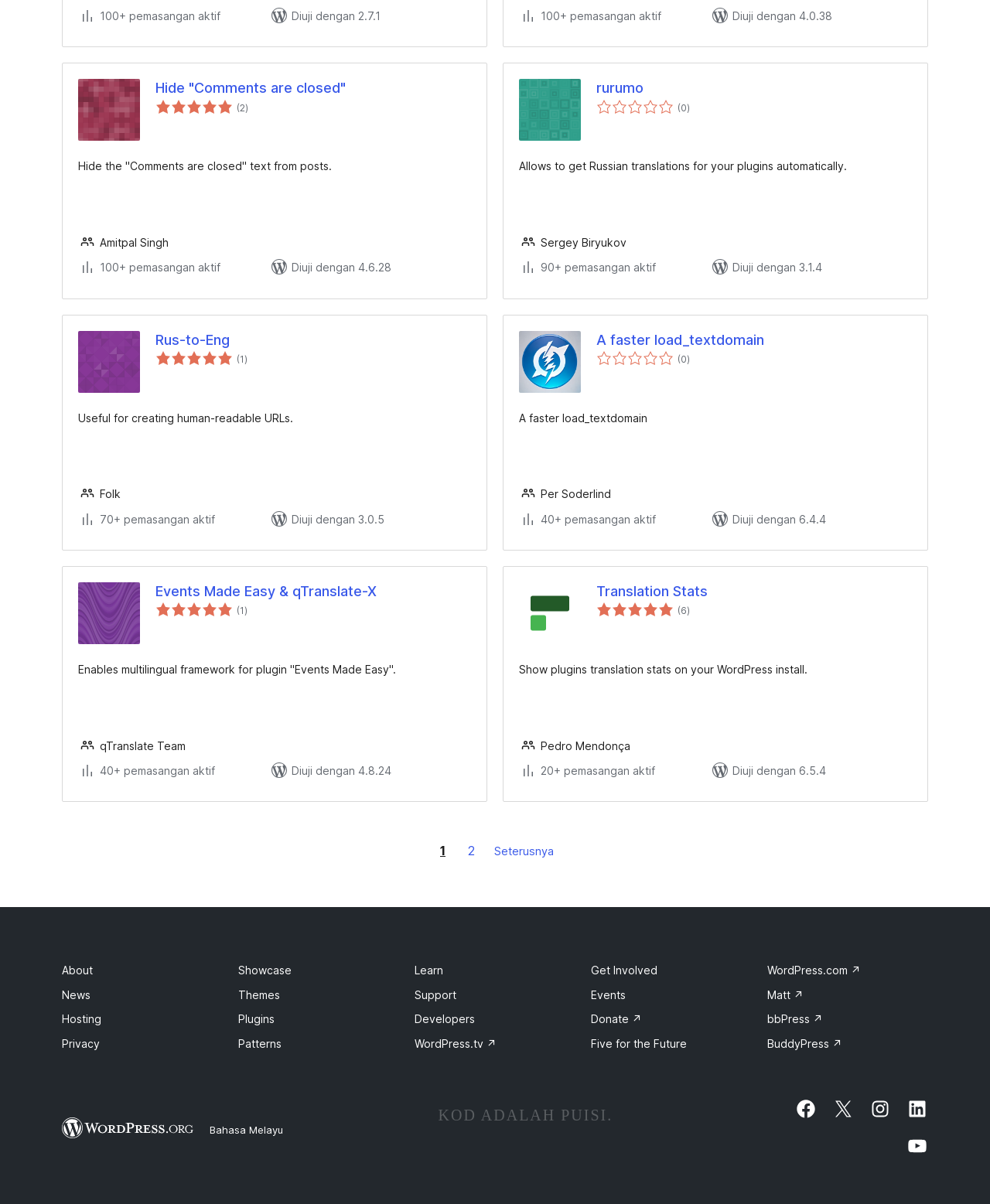Show the bounding box coordinates of the region that should be clicked to follow the instruction: "Check the details of the MCU Marvel Cinematic Universe."

None